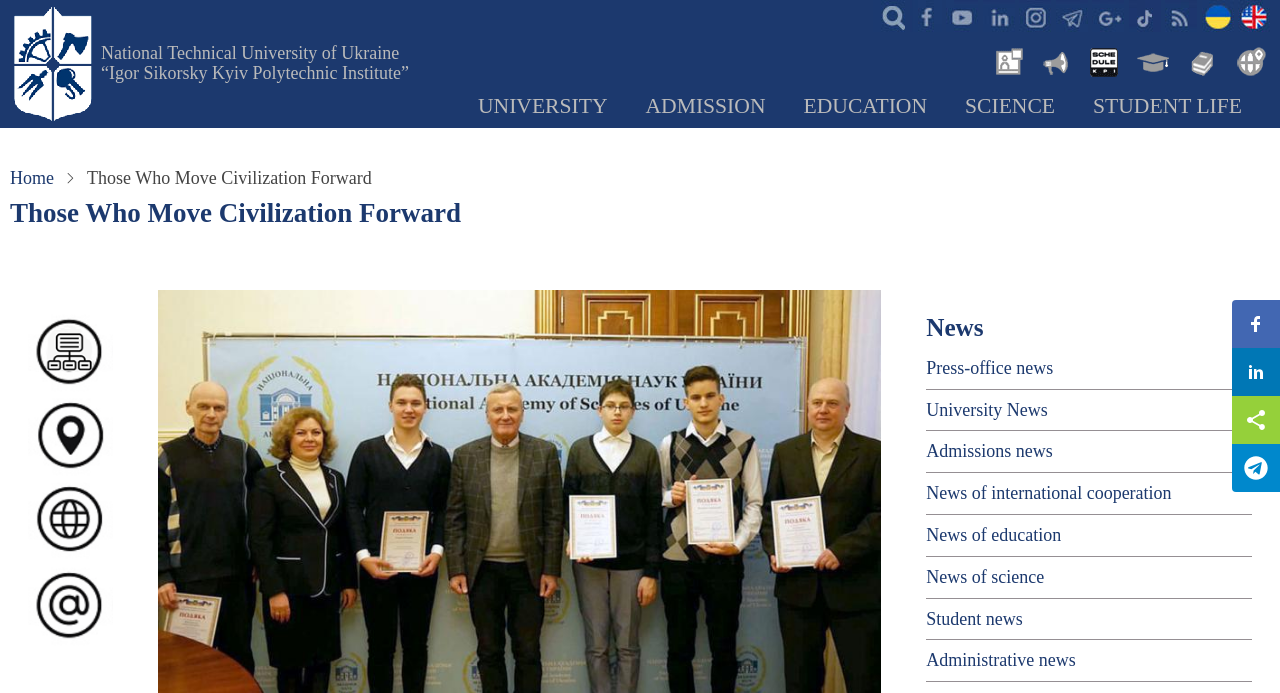Could you locate the bounding box coordinates for the section that should be clicked to accomplish this task: "Search for something".

[0.682, 0.0, 0.707, 0.046]